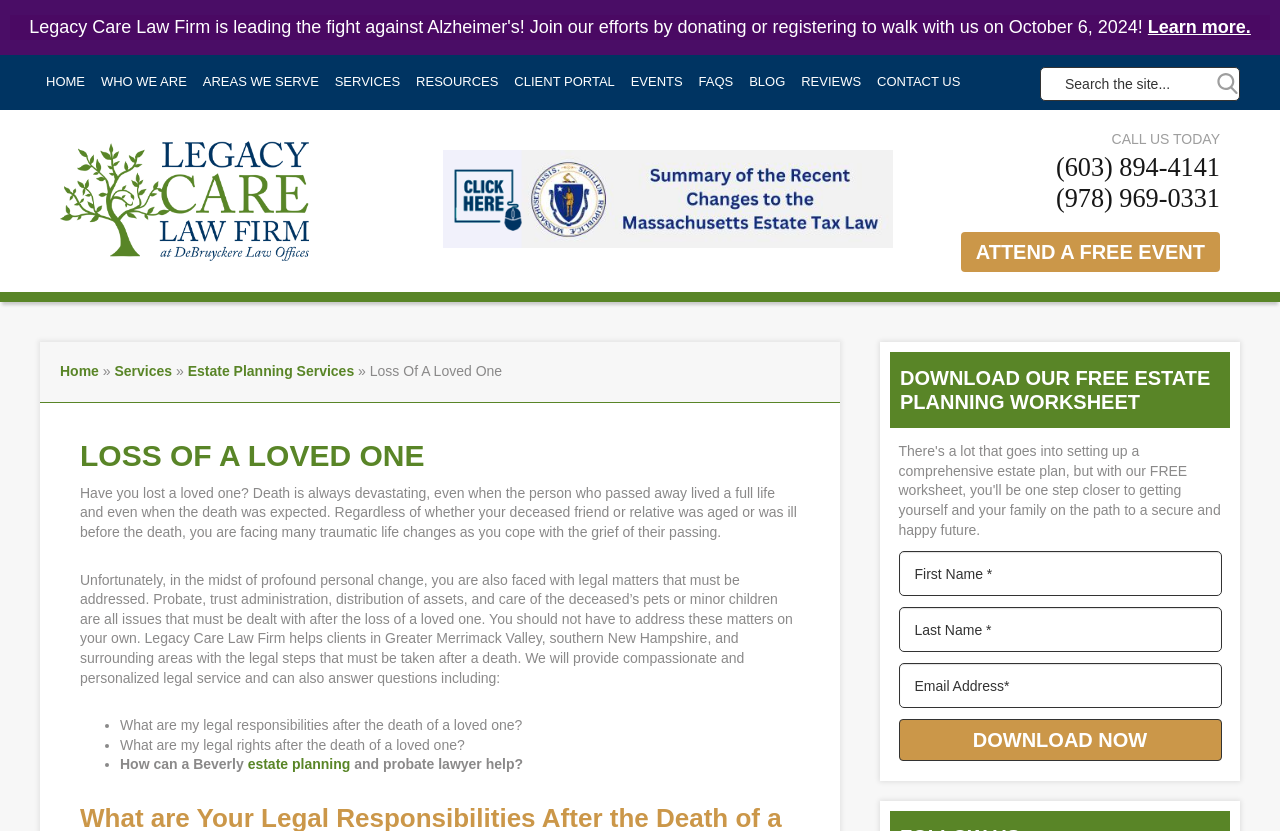Please identify the bounding box coordinates of the element's region that needs to be clicked to fulfill the following instruction: "Call (603) 894-4141". The bounding box coordinates should consist of four float numbers between 0 and 1, i.e., [left, top, right, bottom].

[0.346, 0.186, 0.953, 0.218]